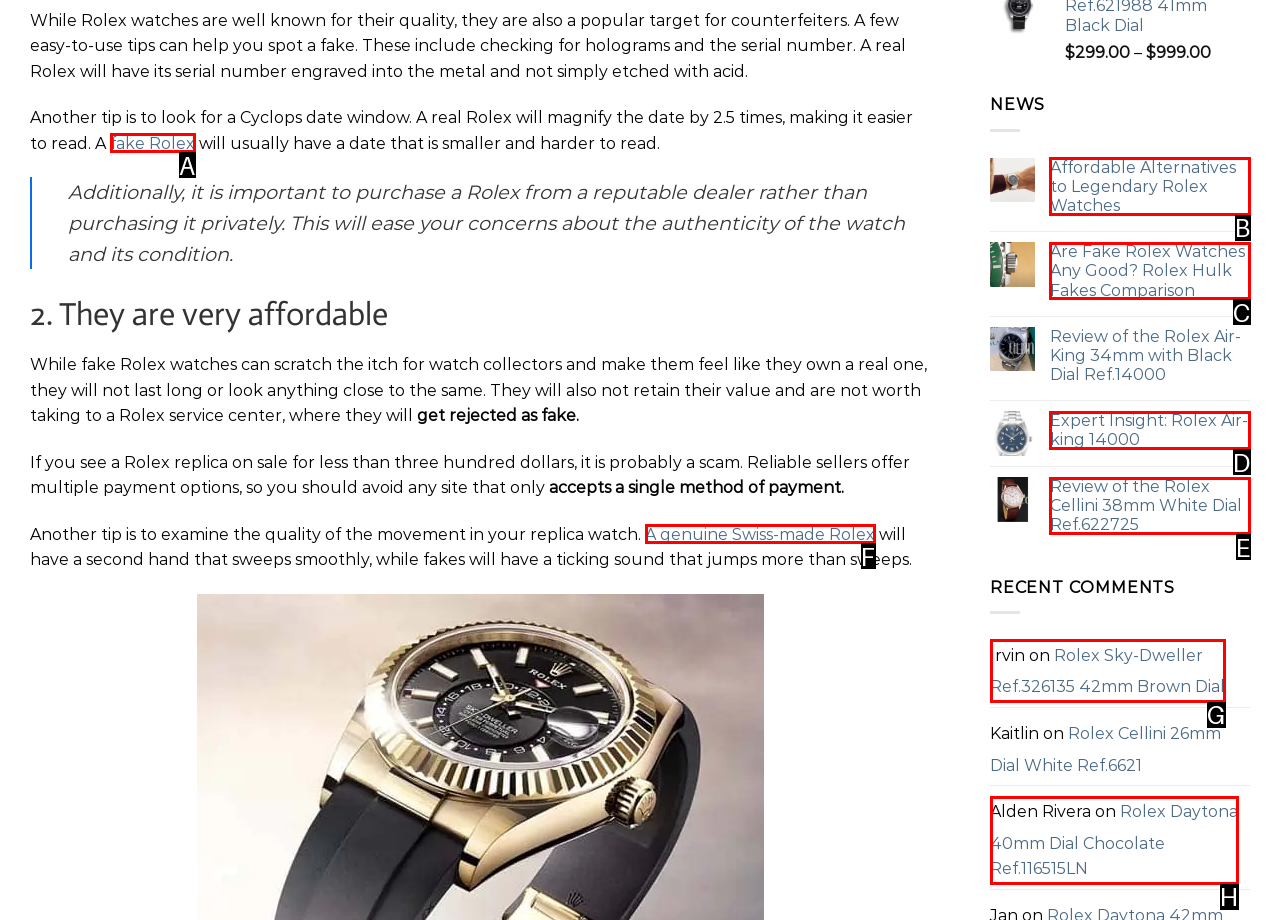Using the description: A genuine Swiss-made Rolex, find the corresponding HTML element. Provide the letter of the matching option directly.

F